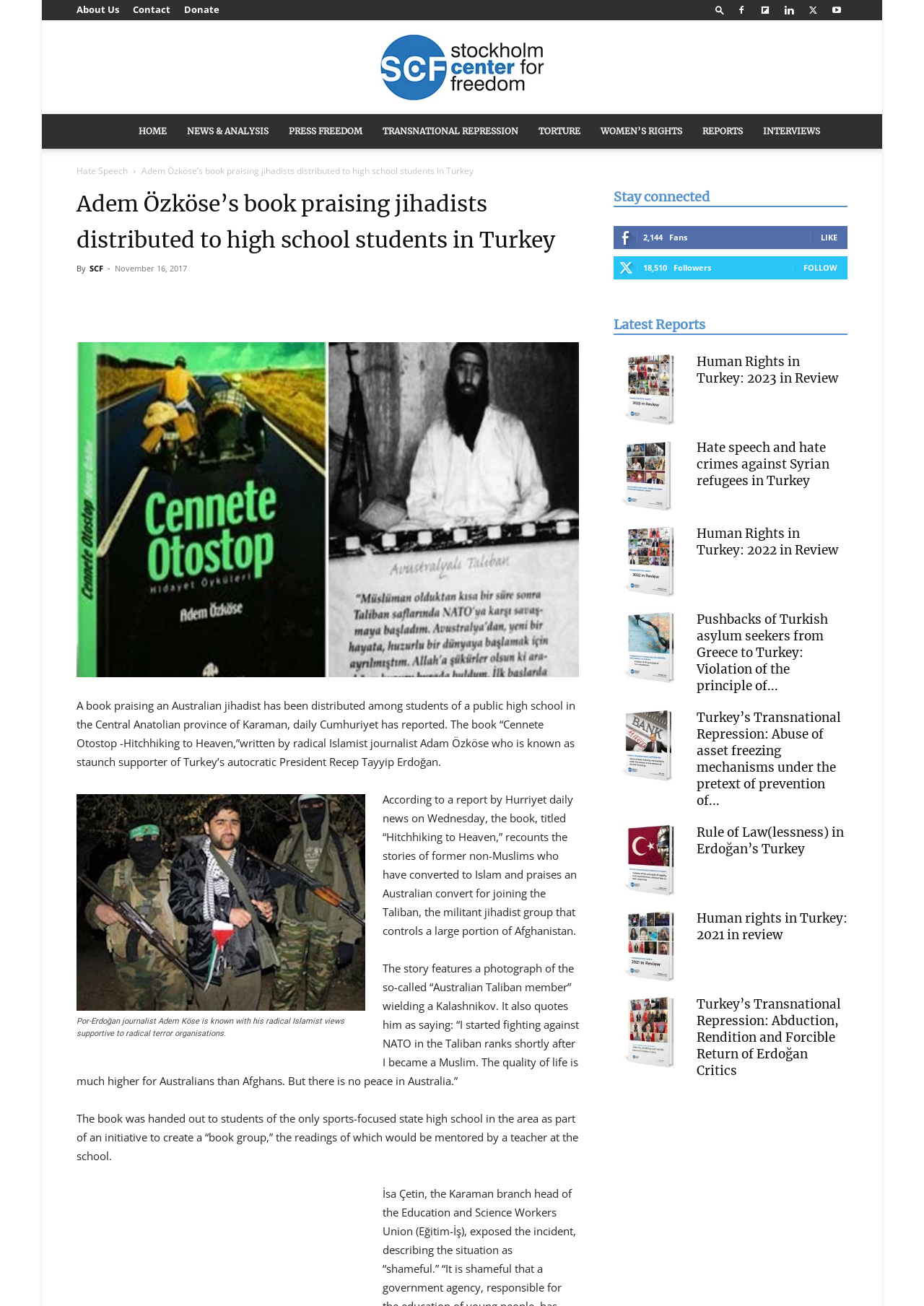What is the topic of the latest report listed on the webpage?
Offer a detailed and full explanation in response to the question.

The answer can be found in the 'Latest Reports' section of the webpage, where the first report listed is 'Human Rights in Turkey: 2023 in Review'.